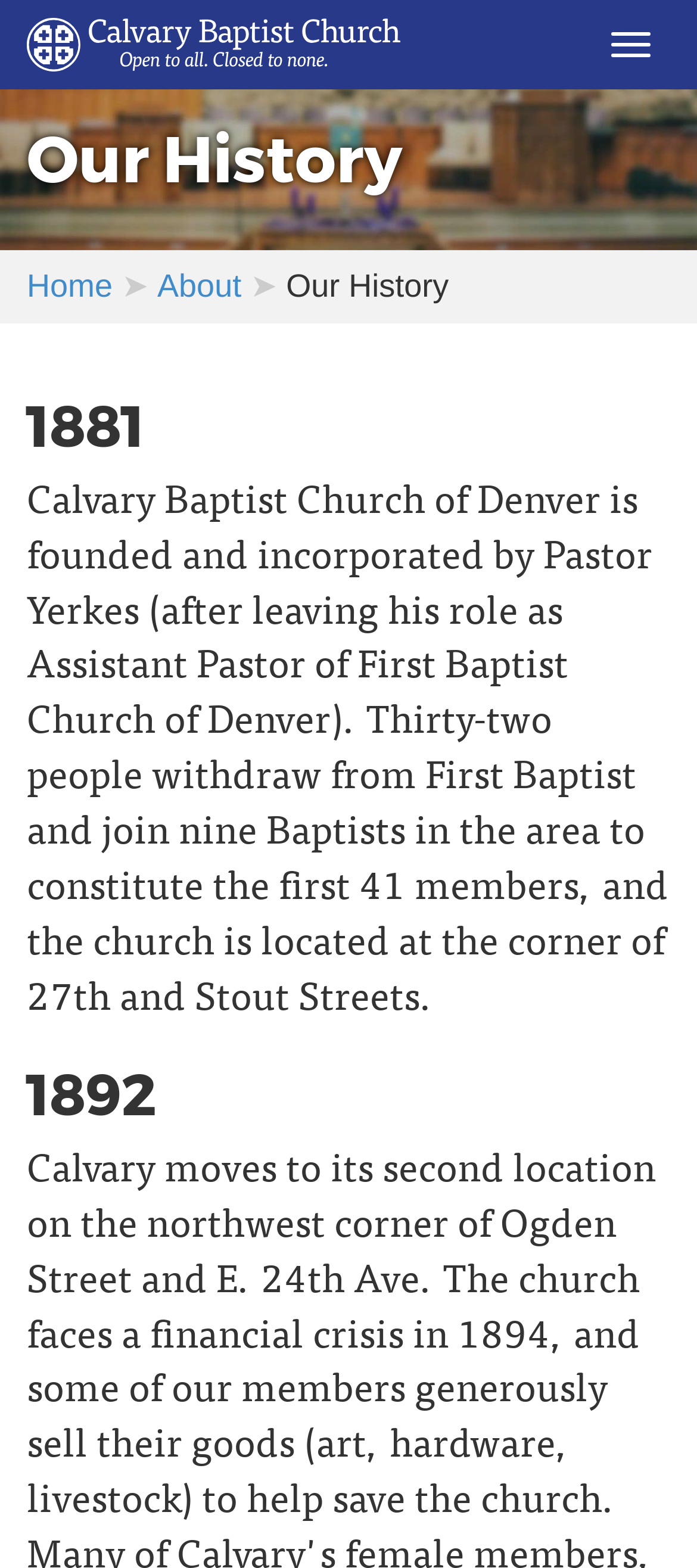What is the name of the church?
Please provide a comprehensive answer based on the visual information in the image.

The name of the church can be found in the link at the top of the page, which says 'Calvary Baptist Church', and also in the image description with the same name.